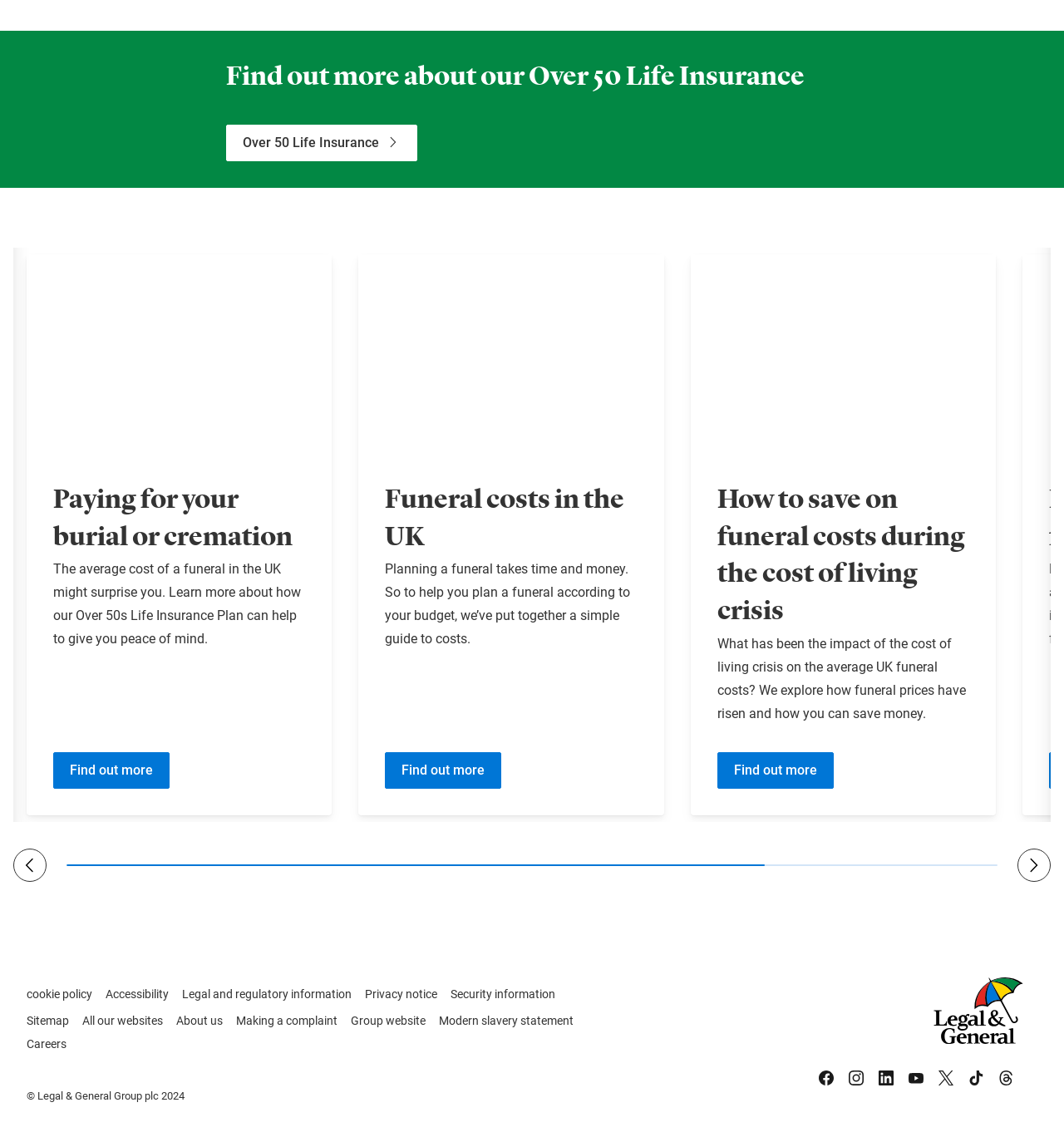Identify the bounding box coordinates of the part that should be clicked to carry out this instruction: "Visit our Facebook page".

[0.766, 0.95, 0.787, 0.964]